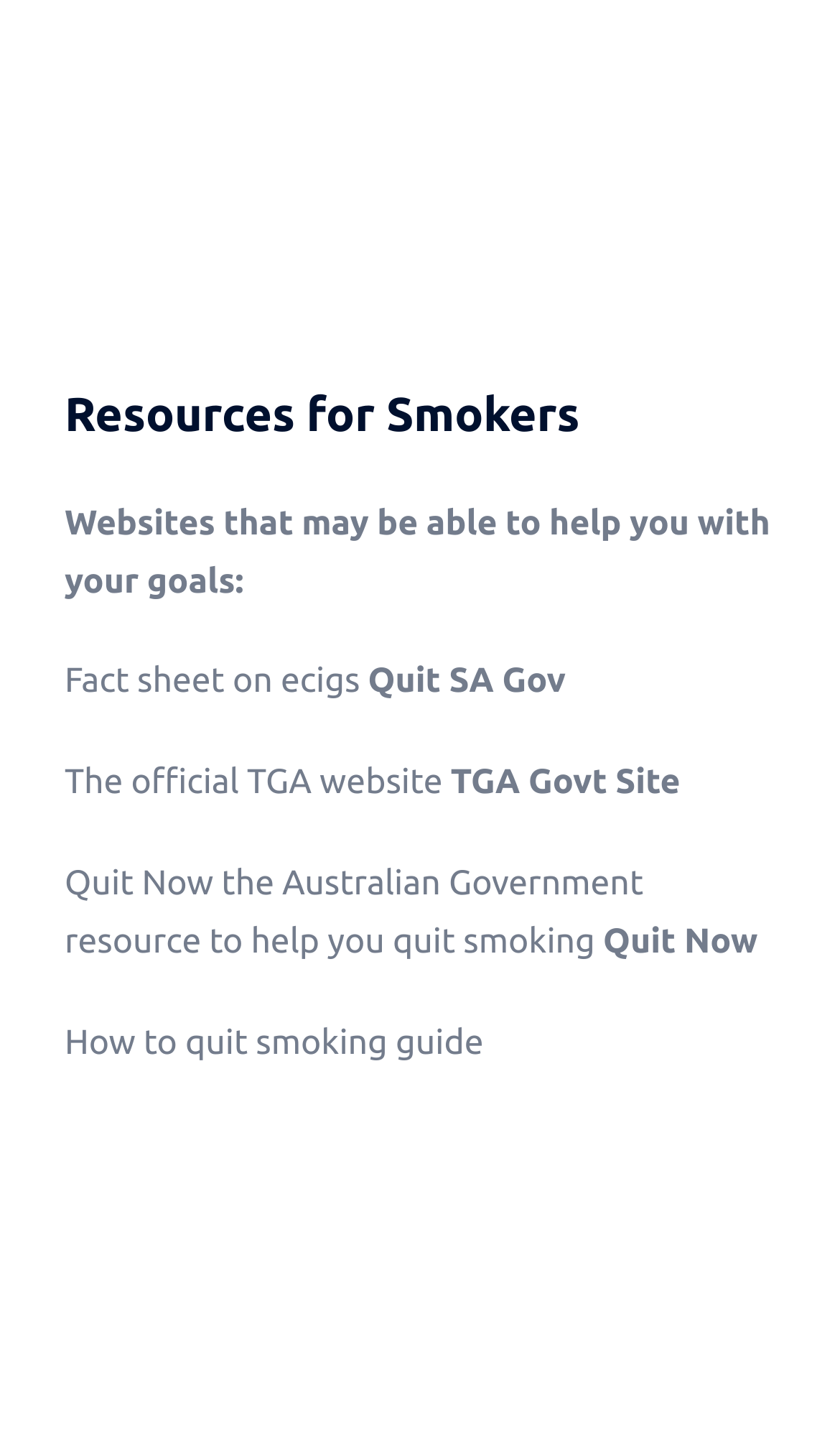How many links are provided to help smokers?
From the details in the image, provide a complete and detailed answer to the question.

There are four links provided to help smokers, which are 'Quit SA Gov', 'TGA Govt Site', 'Quit Now', and 'guide'.